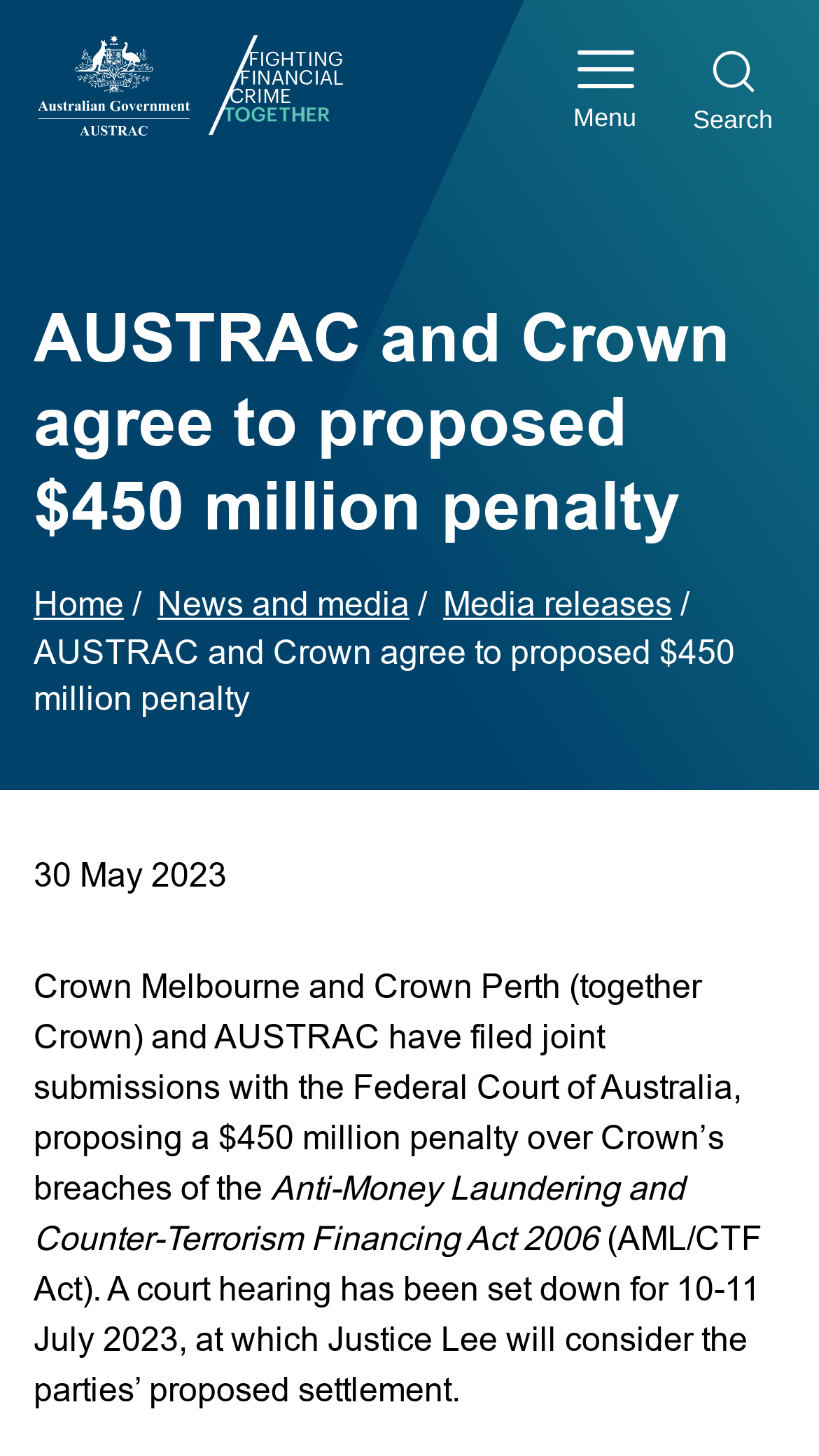Please find and generate the text of the main header of the webpage.

AUSTRAC and Crown agree to proposed $450 million penalty